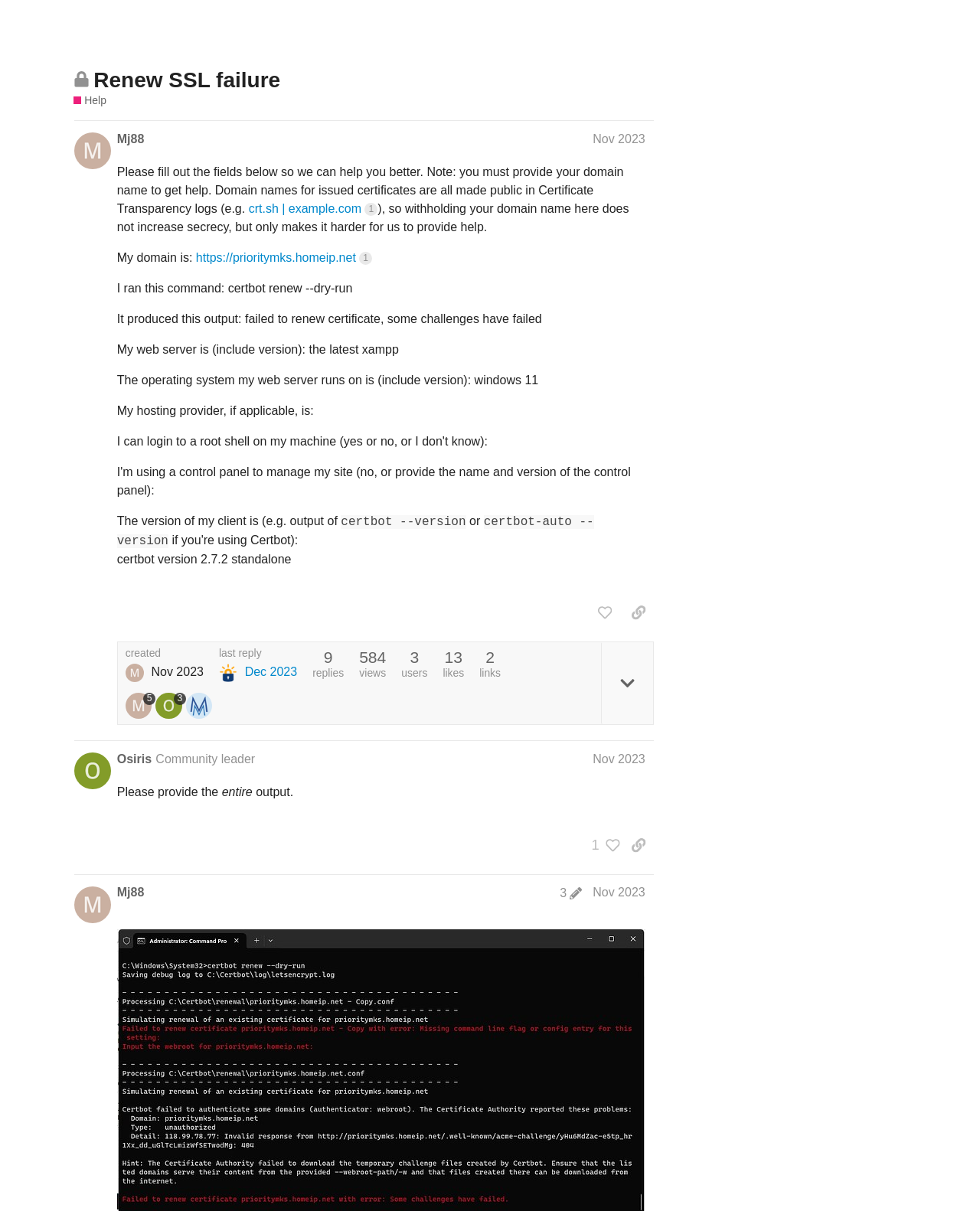Identify the headline of the webpage and generate its text content.

Renew SSL failure